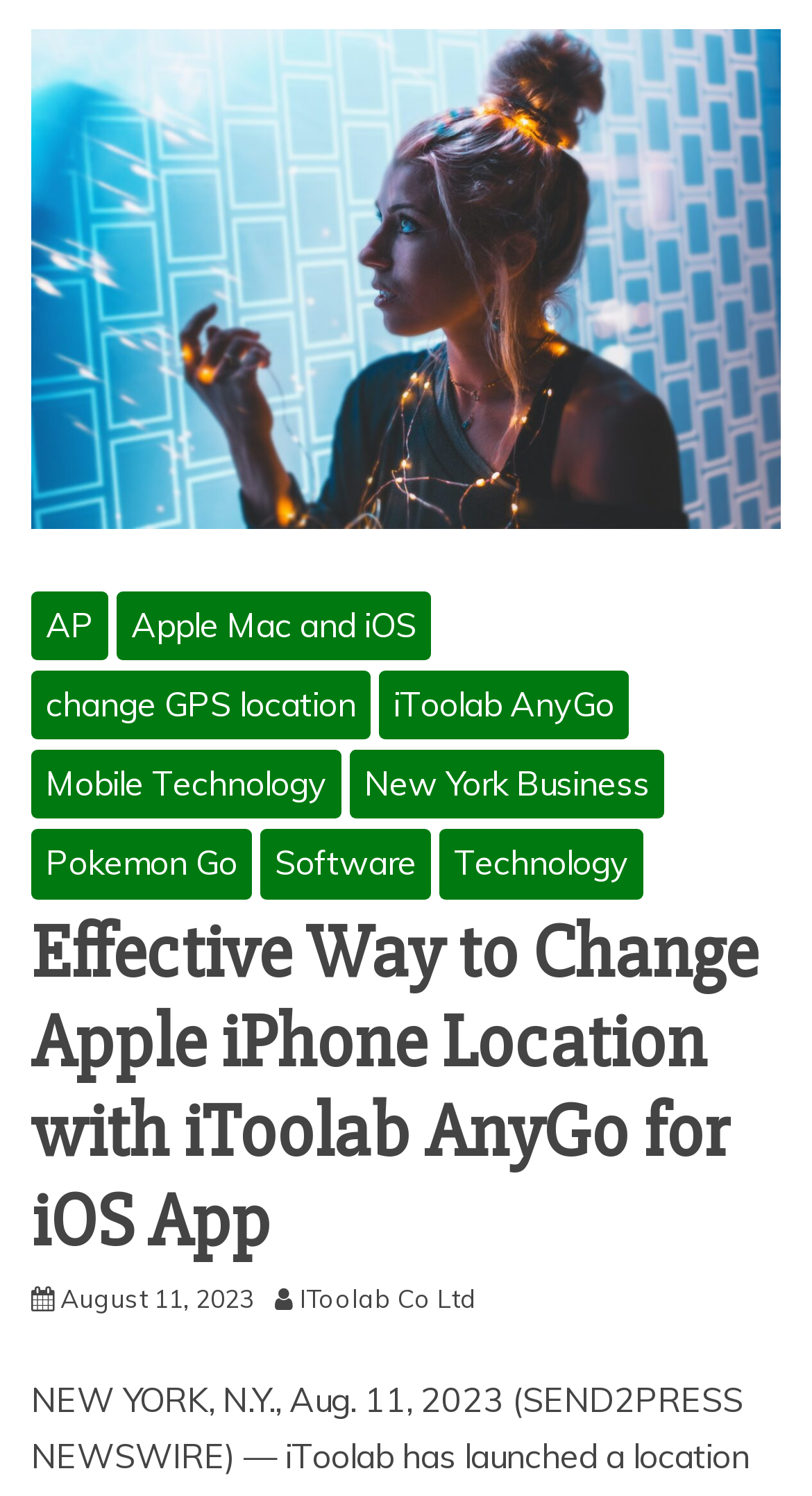Find the bounding box coordinates of the clickable area required to complete the following action: "Check Reisebedingungen".

None